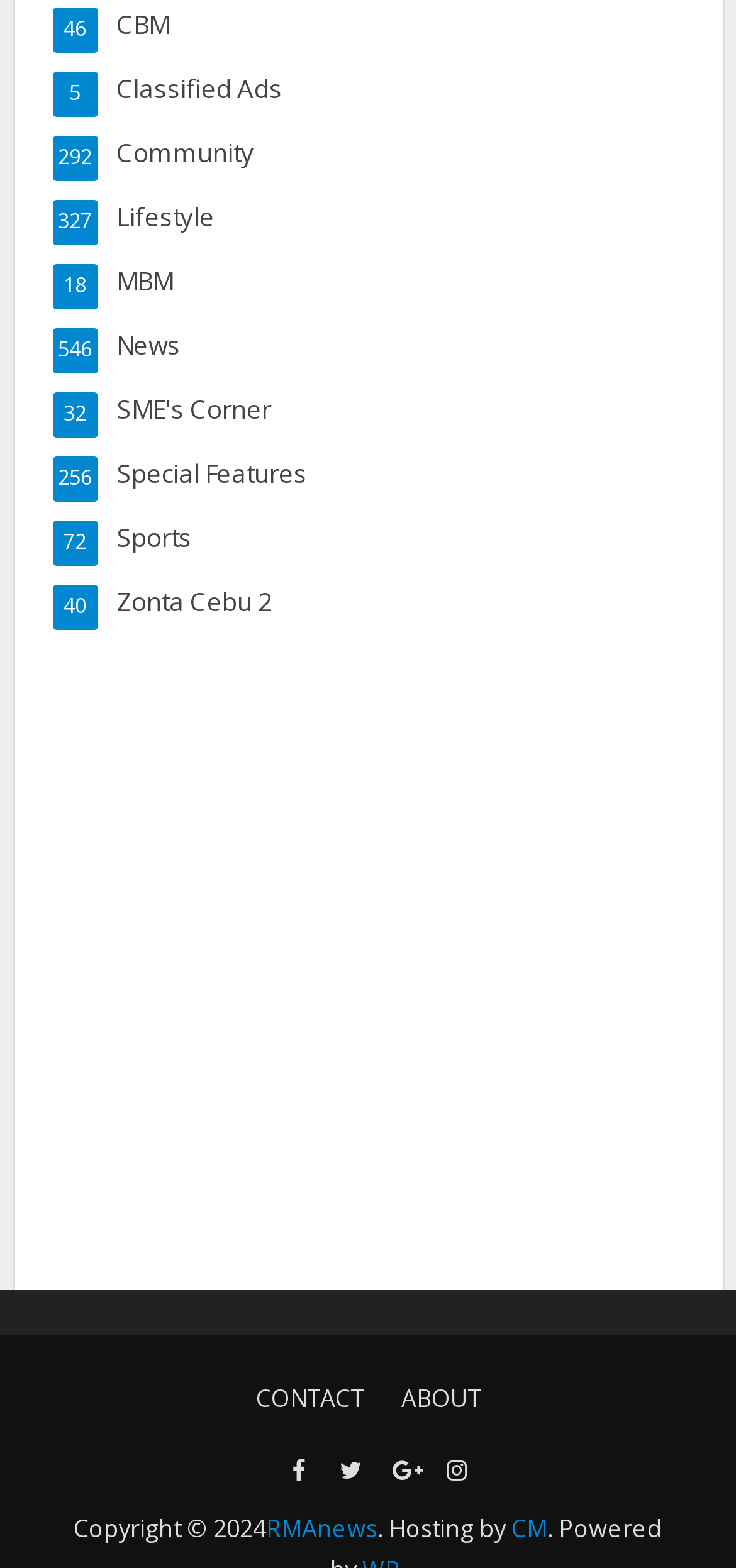Determine the bounding box for the UI element as described: "Main Menu". The coordinates should be represented as four float numbers between 0 and 1, formatted as [left, top, right, bottom].

None